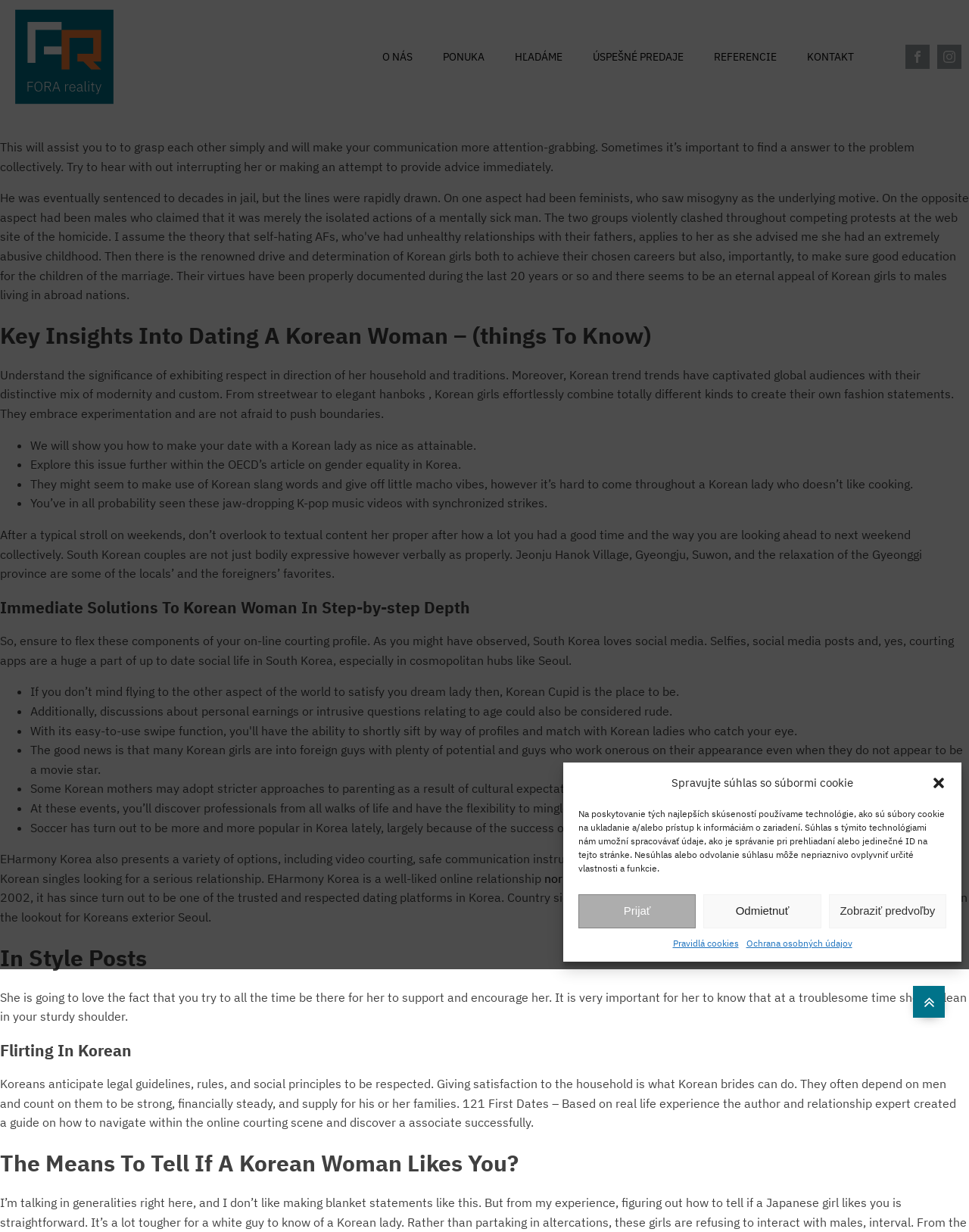Observe the image and answer the following question in detail: What is the purpose of the 'Immediate Solutions To Korean Woman' section?

This section seems to be offering practical advice and solutions to common problems or challenges that may arise when dating a Korean woman, as indicated by the title 'Immediate Solutions To Korean Woman'.